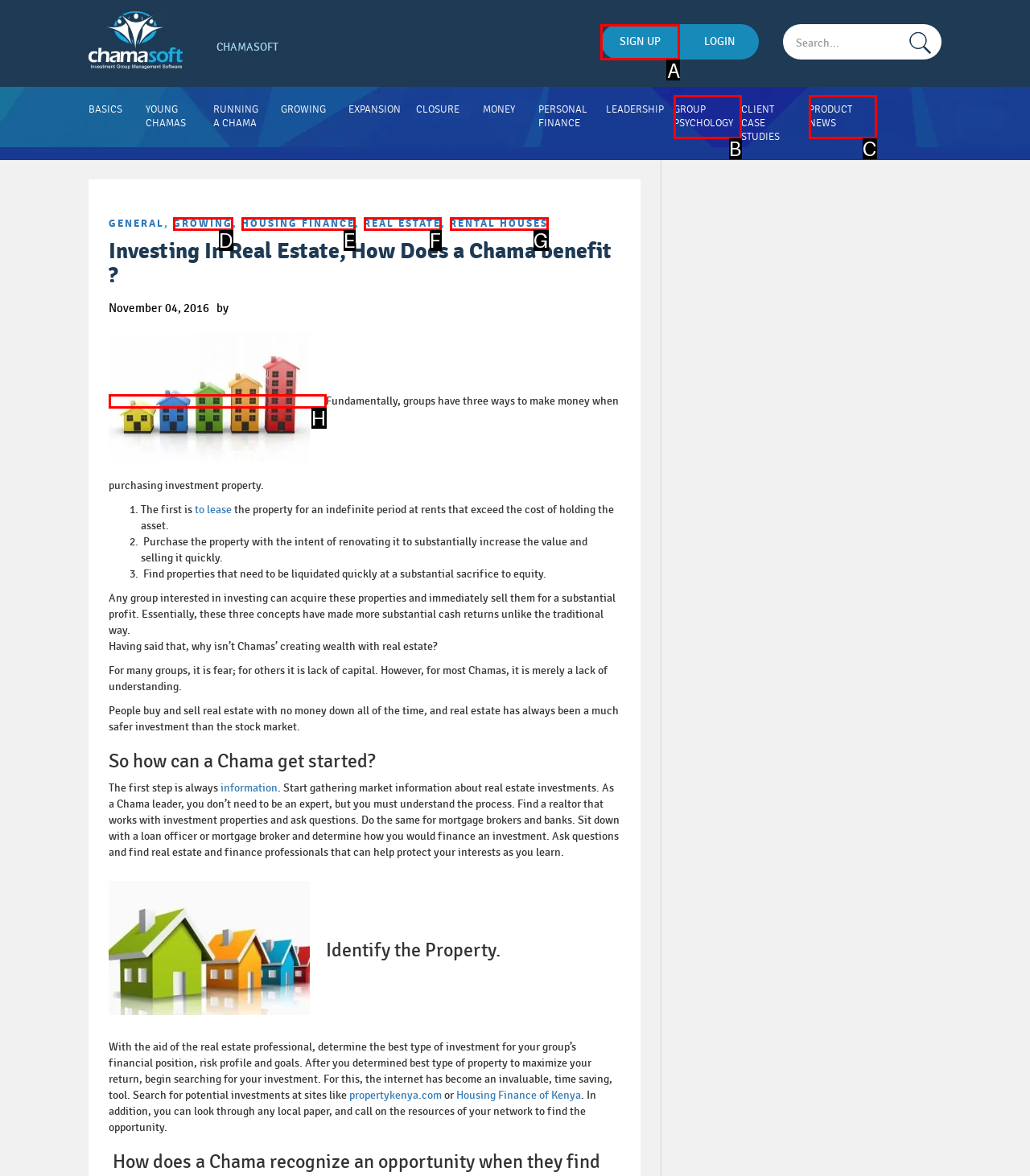To complete the instruction: Click on the 'SIGN UP' link, which HTML element should be clicked?
Respond with the option's letter from the provided choices.

A